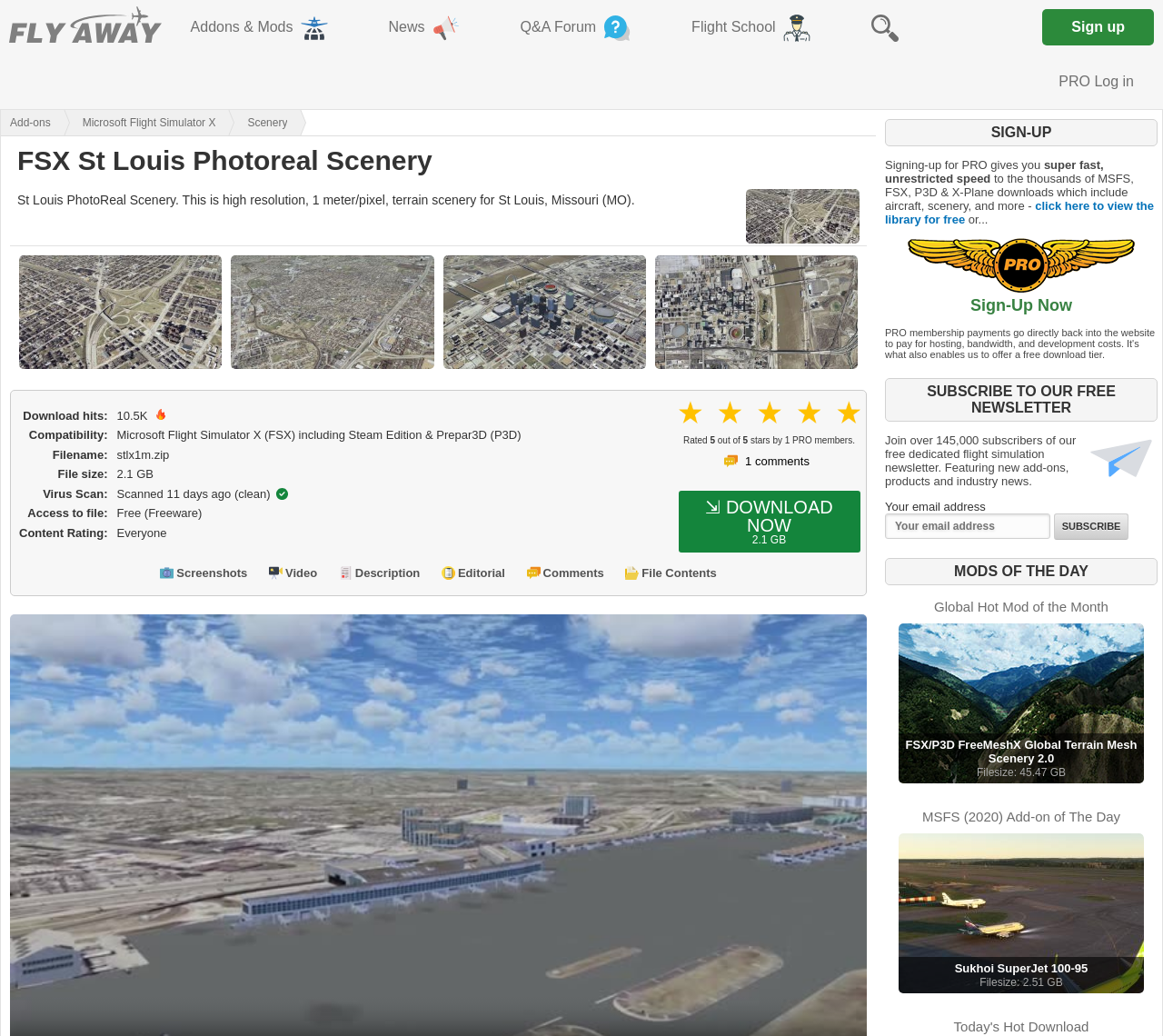Point out the bounding box coordinates of the section to click in order to follow this instruction: "Sign up for PRO".

[0.78, 0.273, 0.976, 0.303]